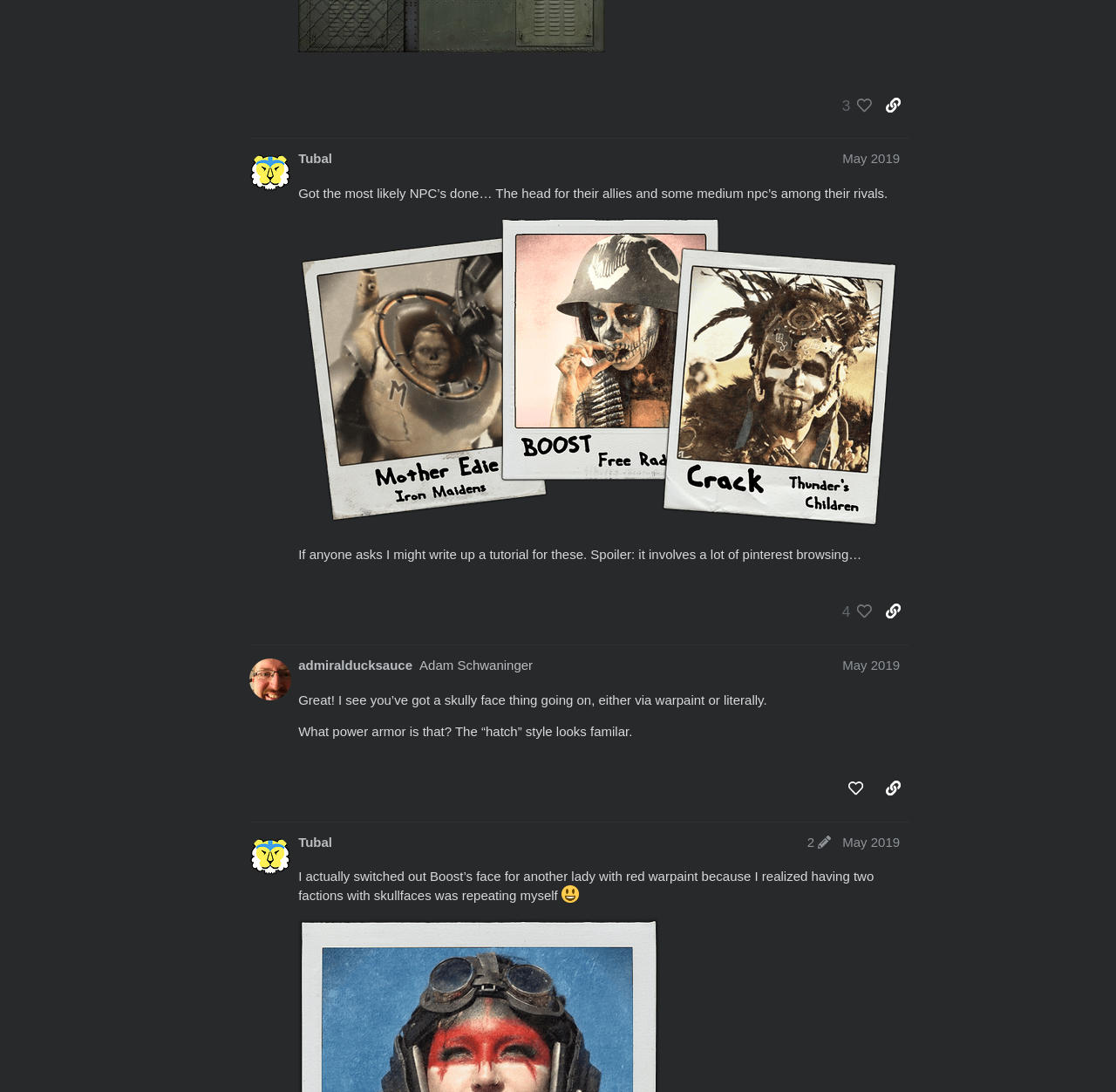Identify the bounding box for the UI element described as: "May 2019". The coordinates should be four float numbers between 0 and 1, i.e., [left, top, right, bottom].

[0.755, 0.764, 0.806, 0.778]